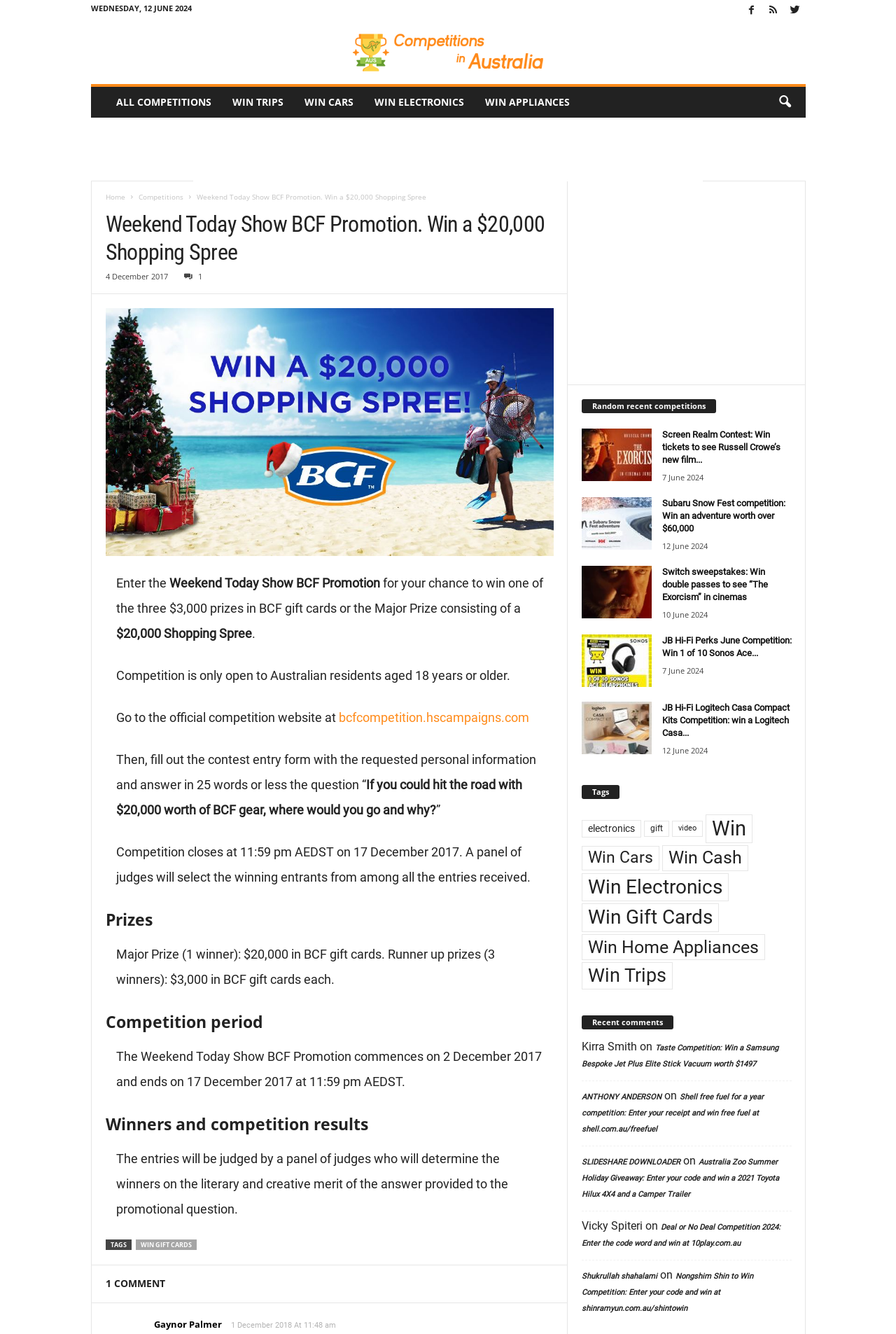Locate the bounding box coordinates of the clickable area to execute the instruction: "Go to the official competition website". Provide the coordinates as four float numbers between 0 and 1, represented as [left, top, right, bottom].

[0.378, 0.532, 0.59, 0.543]